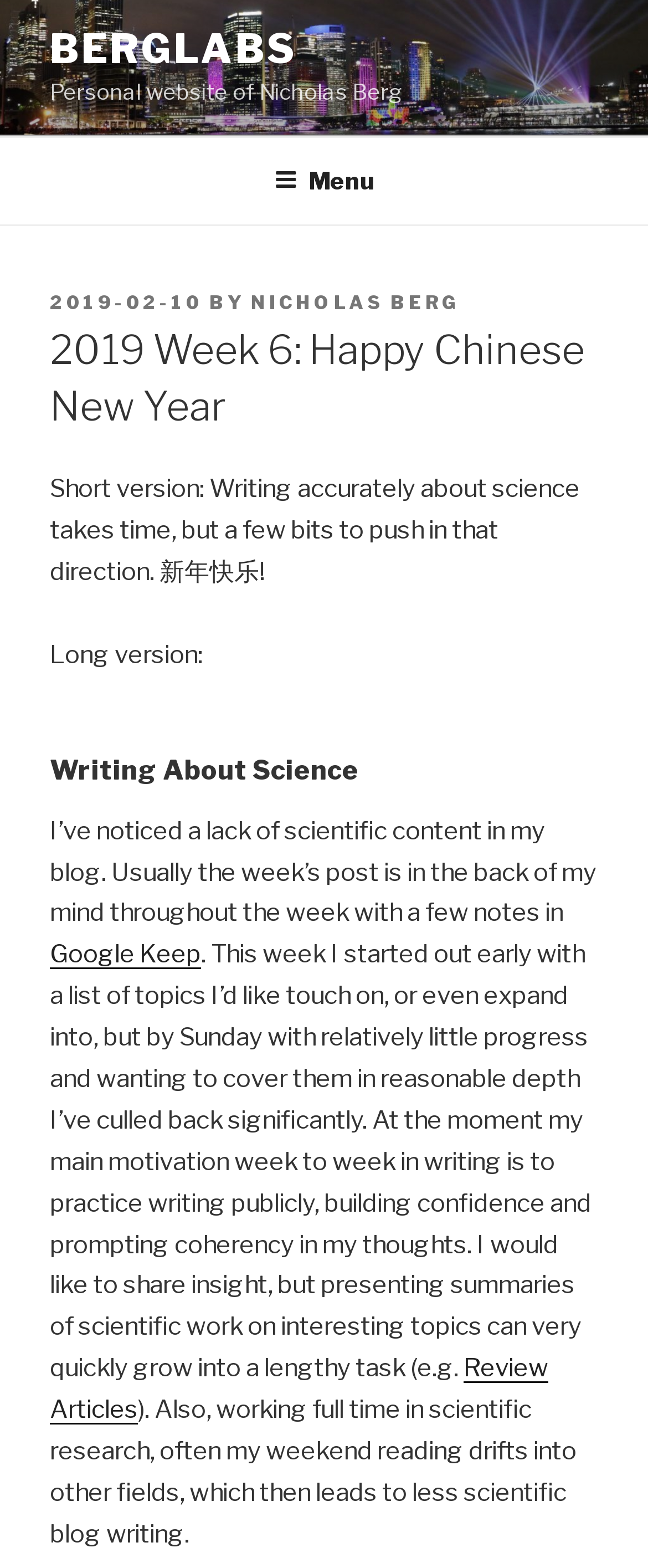What tool does the author use for note-taking?
Look at the screenshot and provide an in-depth answer.

The tool used by the author for note-taking can be found in the body of the post, where the link element with the text 'Google Keep' is located, which is mentioned as a tool used by the author for writing.